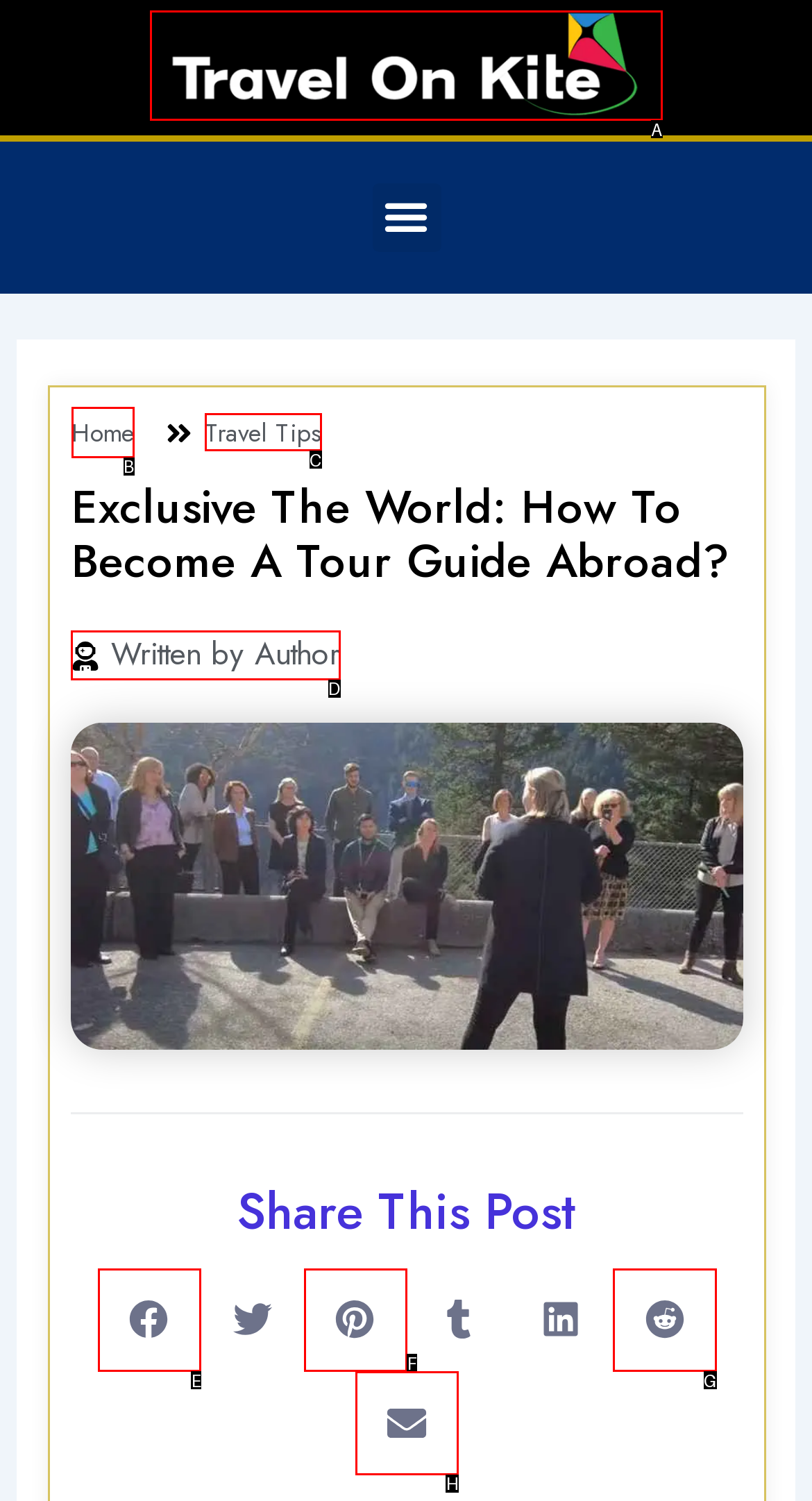Determine which letter corresponds to the UI element to click for this task: Read the article by Author
Respond with the letter from the available options.

D